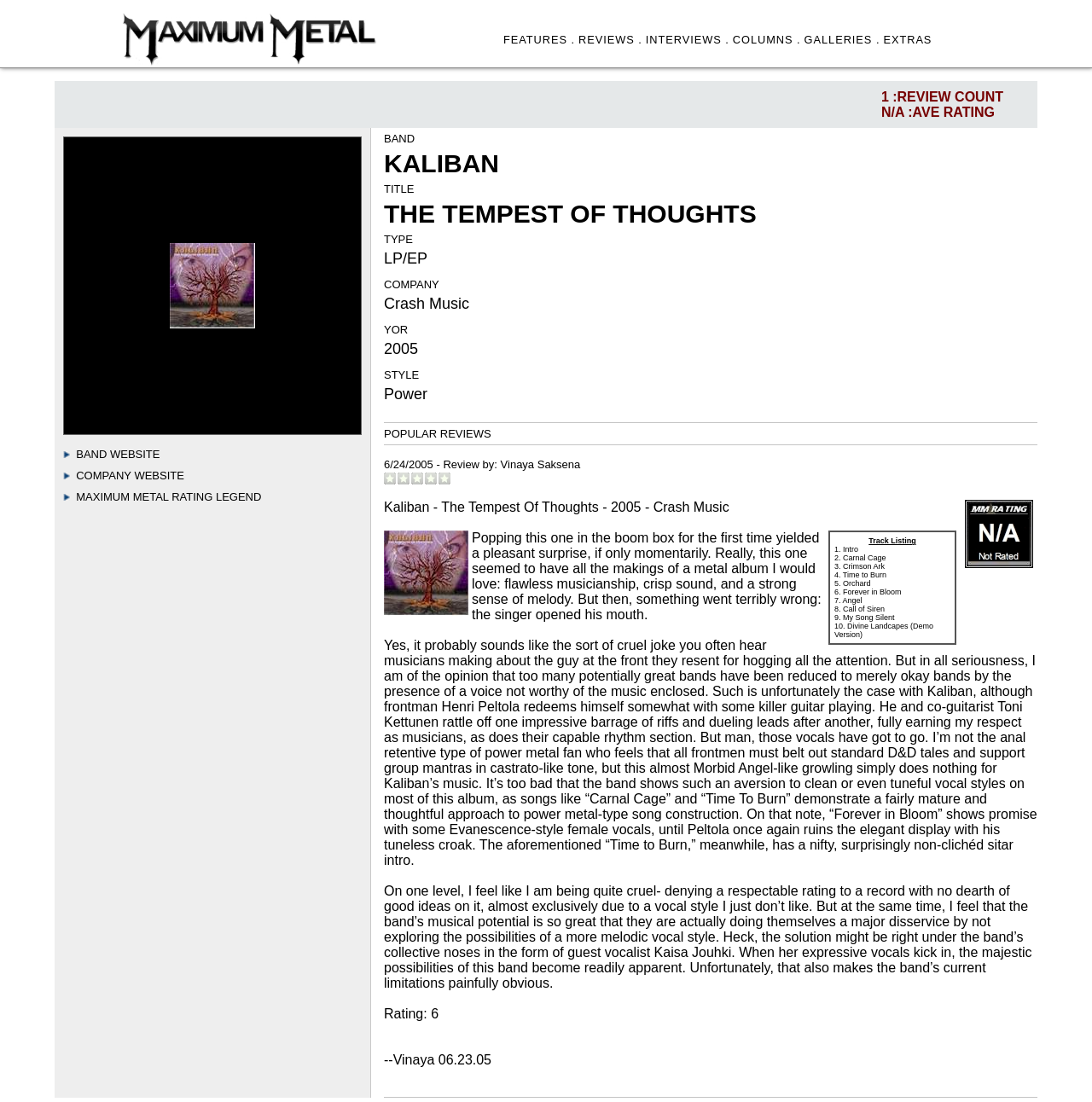Respond with a single word or phrase for the following question: 
What is the type of music being reviewed?

Power metal